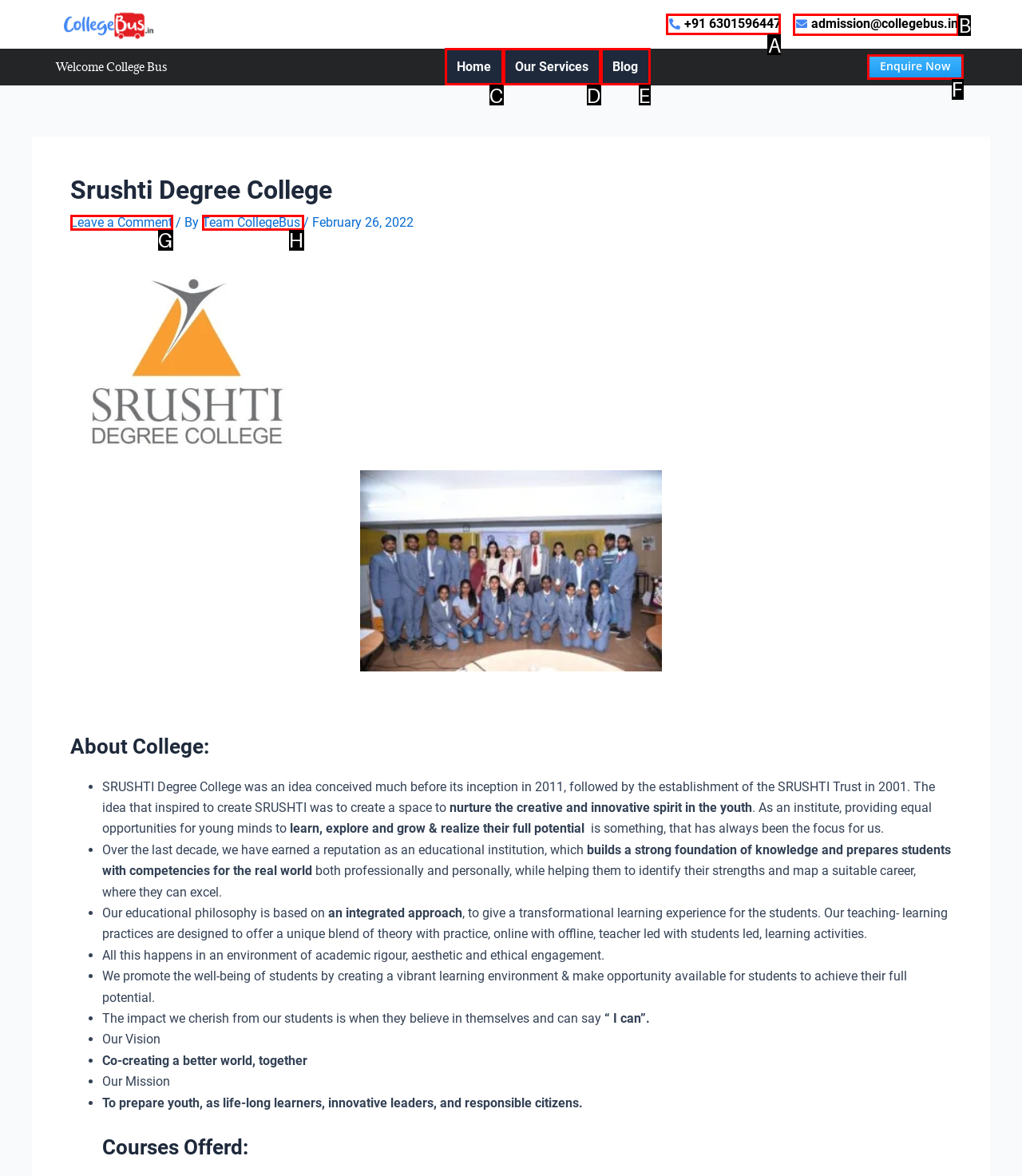Indicate the letter of the UI element that should be clicked to accomplish the task: Send an email to the college. Answer with the letter only.

B